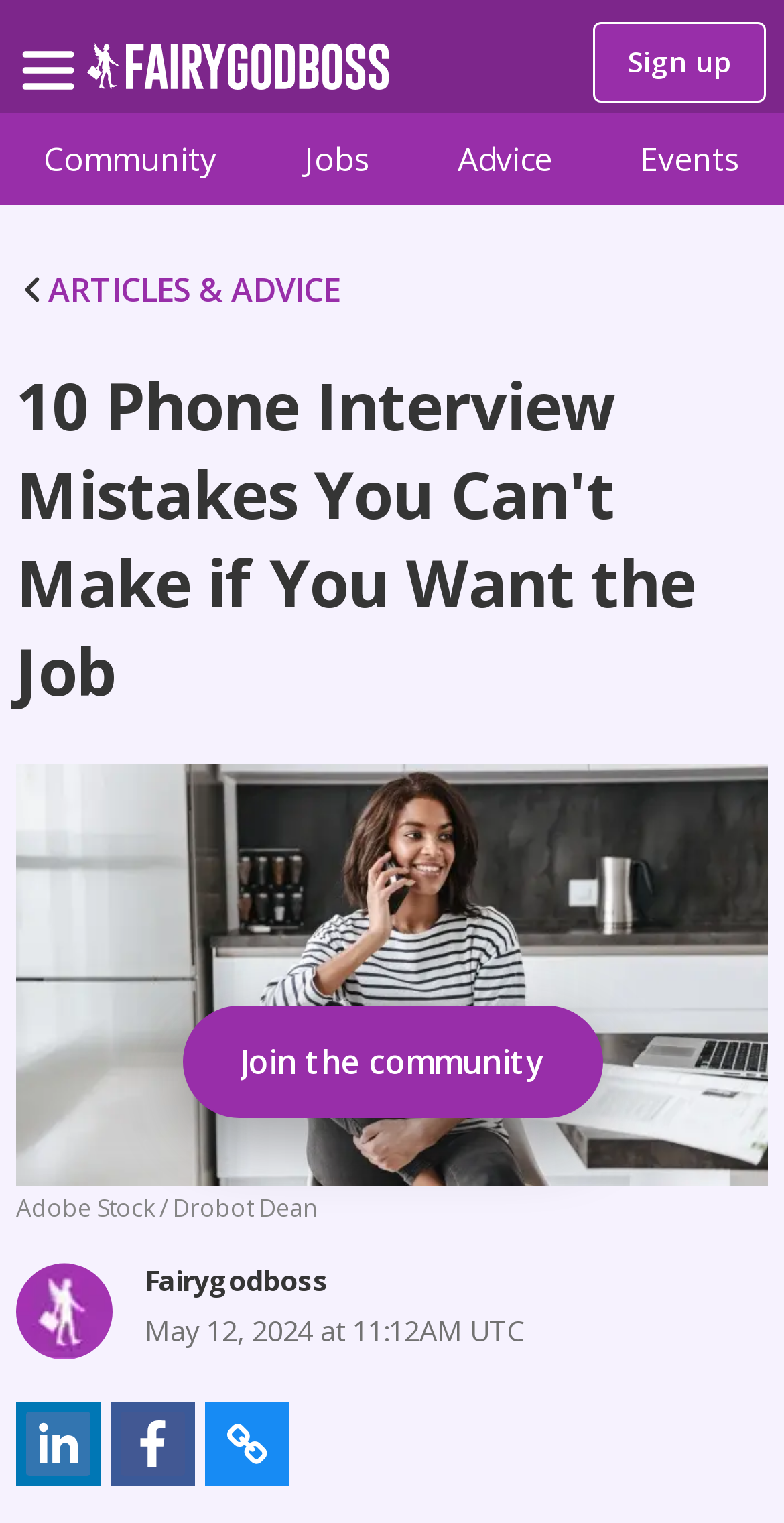Explain the webpage in detail, including its primary components.

This webpage appears to be an article about phone interview mistakes, with the title "10 Phone Interview Mistakes You Can't Make if You Want the Job". At the top left corner, there is a menu button with an accompanying image. Next to it, there is a link to the "home" page, which has an image above it. On the top right corner, there is a "Sign up" button.

Below the top navigation bar, there are four links: "Community", "Jobs", "Advice", and "Events", which are evenly spaced across the page. Underneath these links, there is a section with a heading "ARTICLES & ADVICE", accompanied by a small image.

The main article content starts below this section, with a large image of a woman on the phone in her kitchen, credited to Adobe Stock / Drobot Dean. The article text is not explicitly mentioned, but it likely provides tips and advice on common phone interview mistakes.

On the right side of the article, there is a profile picture, the author's name "Fairygodboss", and the publication date "May 12, 2024 at 11:12AM UTC". Below the article, there are three buttons with images, likely for sharing or interacting with the content. Finally, there is a call-to-action button "Join the community" at the bottom of the page.